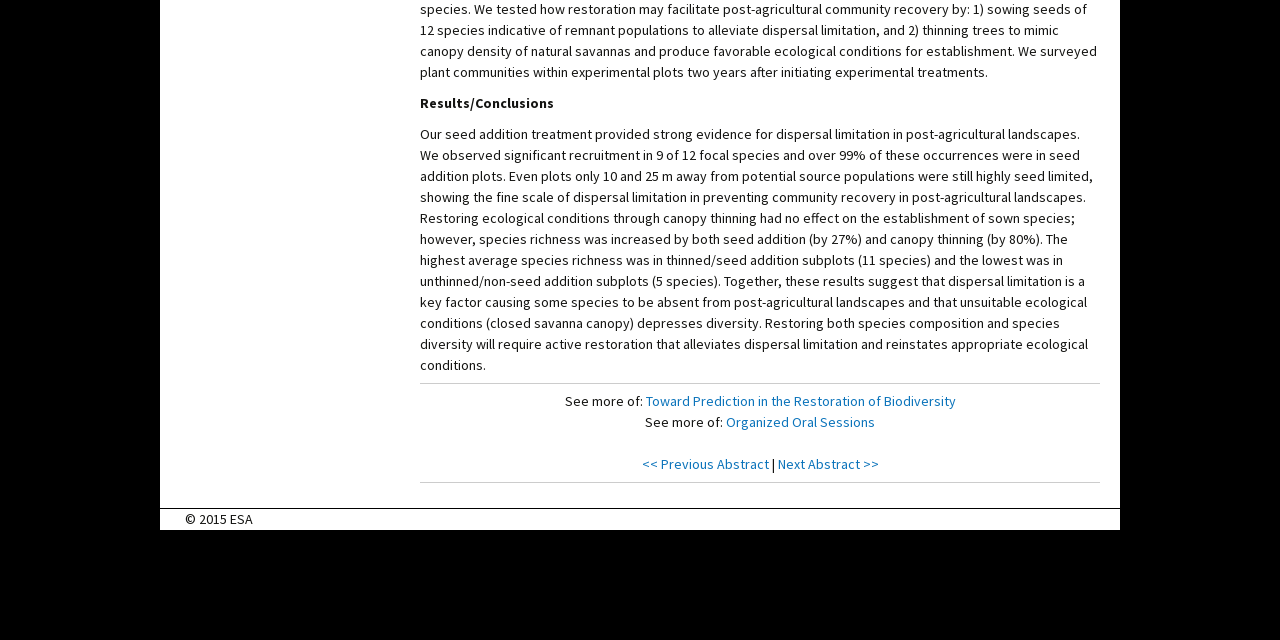Show the bounding box coordinates for the HTML element described as: "Next Abstract >>".

[0.607, 0.711, 0.686, 0.739]